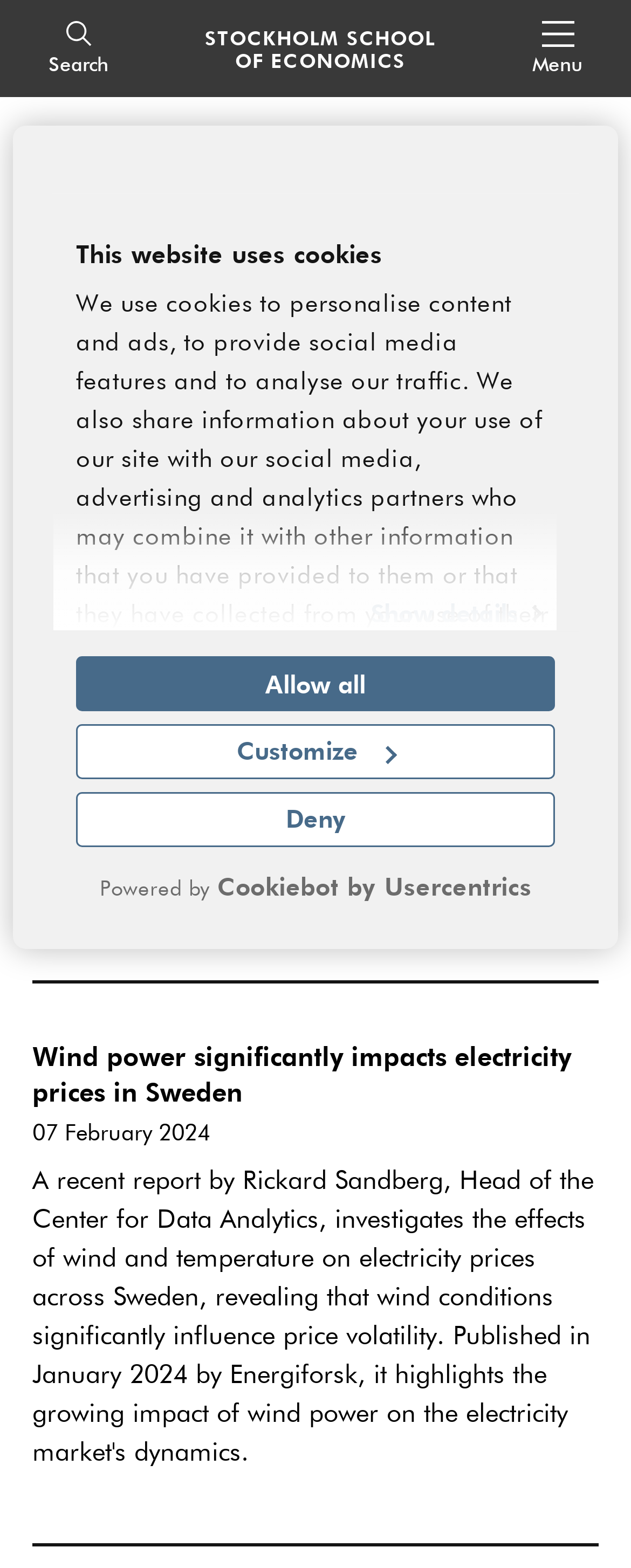Find the bounding box coordinates of the clickable region needed to perform the following instruction: "Read news about Anders Wall Scholarship". The coordinates should be provided as four float numbers between 0 and 1, i.e., [left, top, right, bottom].

[0.051, 0.381, 0.949, 0.627]